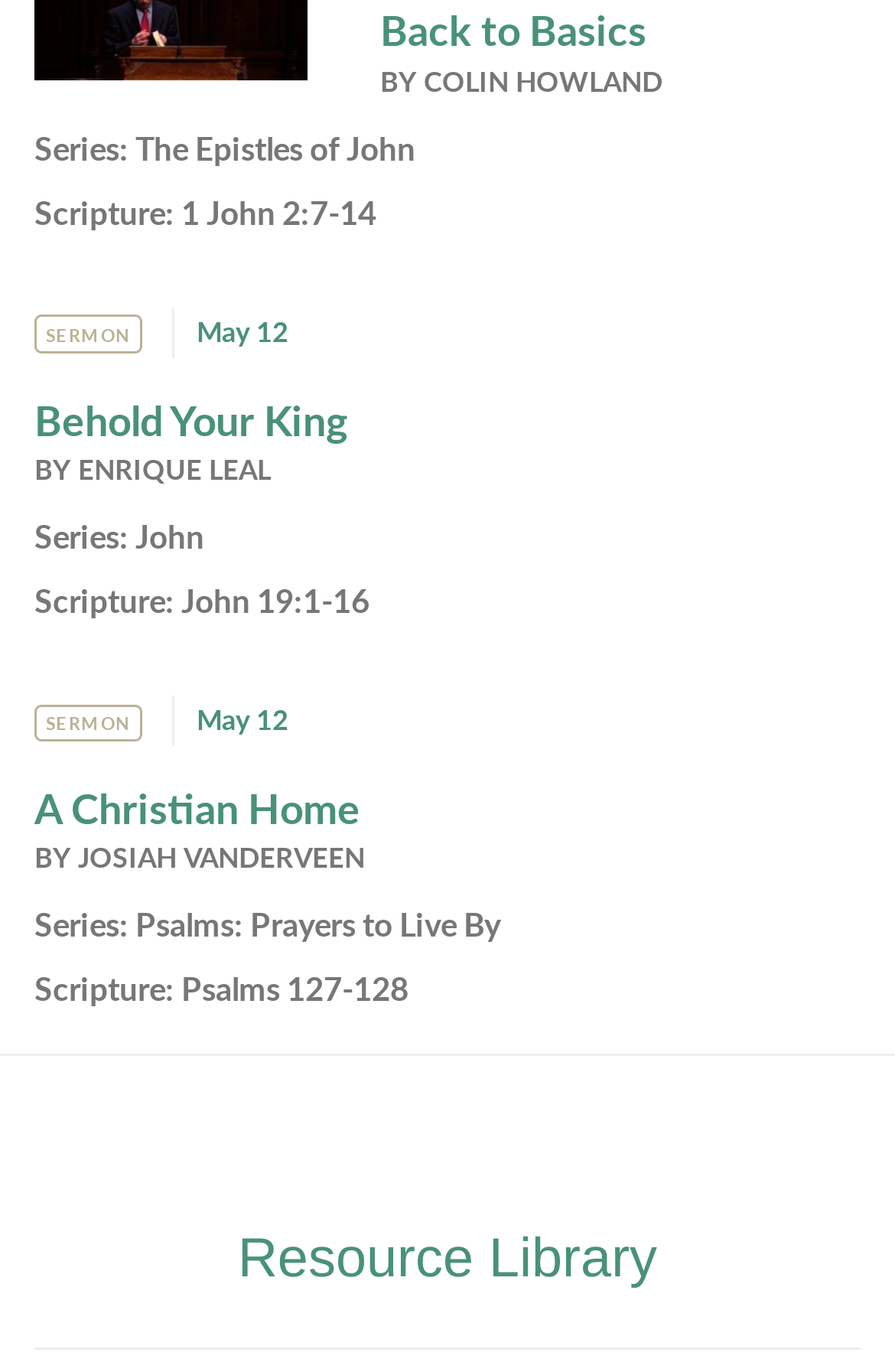What is the date of the sermon 'SERMON'?
Ensure your answer is thorough and detailed.

I found the sermon 'SERMON' and looked for the date, which is 'May 12'.